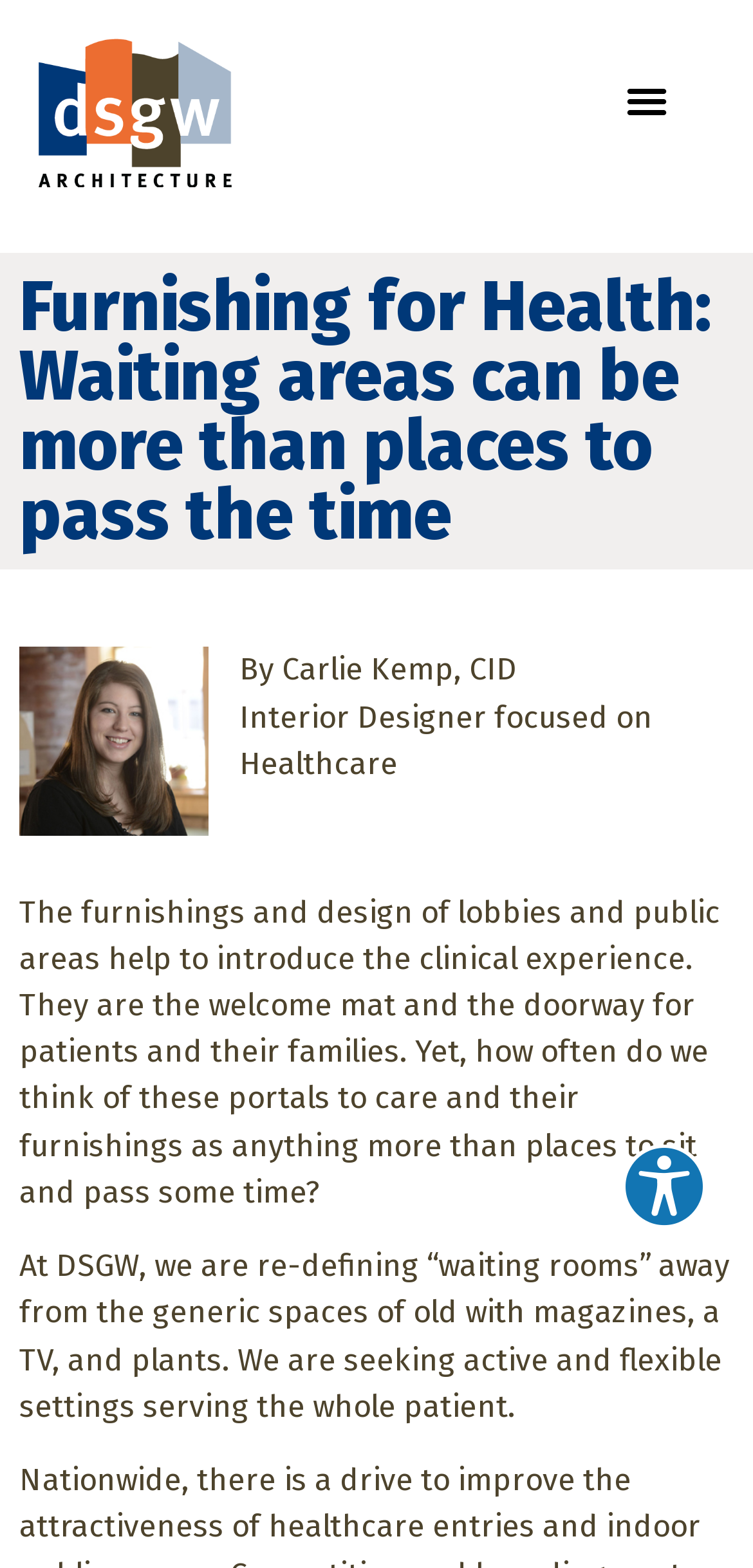Answer the question briefly using a single word or phrase: 
What is the company name mentioned on the webpage?

DSGW